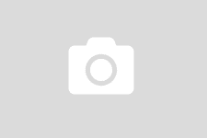Give a comprehensive caption for the image.

This image features a related post thumbnail, likely intended to engage readers with additional content on the webpage. Positioned prominently in the layout, it is accompanied by a heading that introduces the topic: "Give More Exquisite Appearance to Your Home with Wallpaper." The post content hints at creative and aesthetic enhancements for home décor, aligning with the theme of visual improvement and engagement that the site promotes. This image serves as a visual cue to attract visitors interested in home design and decoration topics.